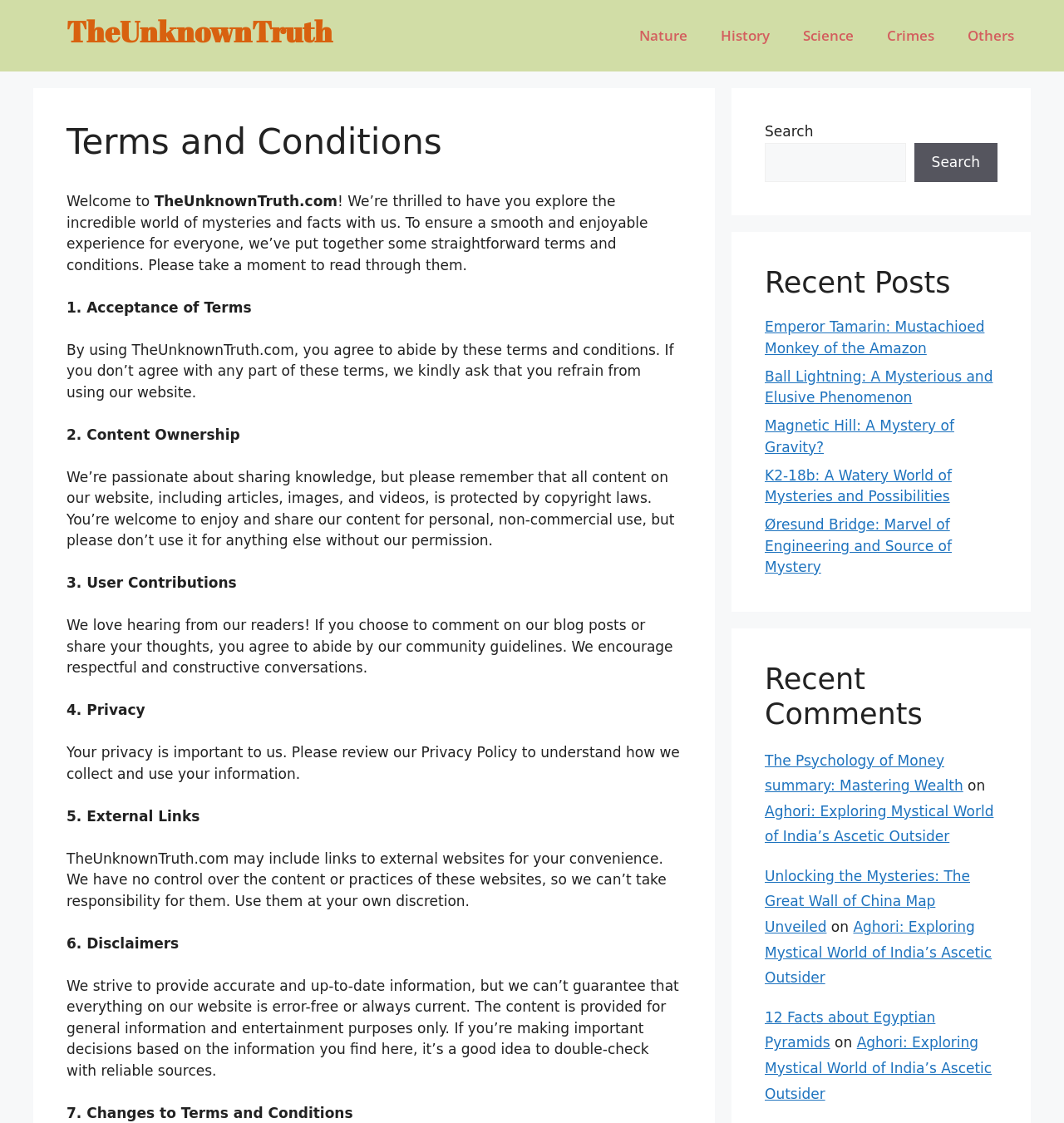Locate the bounding box coordinates of the element to click to perform the following action: 'Read about Emperor Tamarin'. The coordinates should be given as four float values between 0 and 1, in the form of [left, top, right, bottom].

[0.719, 0.283, 0.925, 0.317]